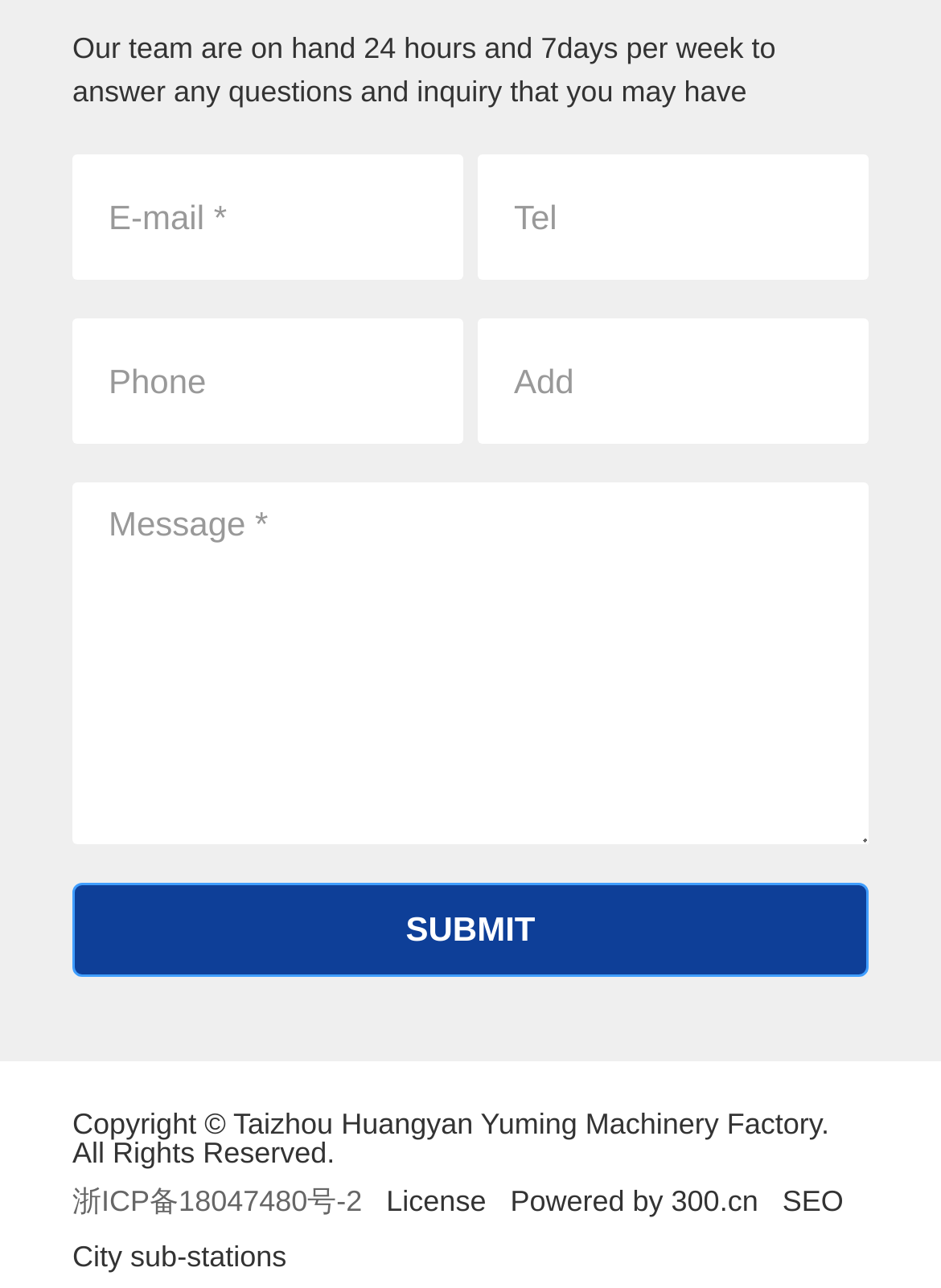Give a one-word or short phrase answer to the question: 
What is the required field in the contact form?

Message